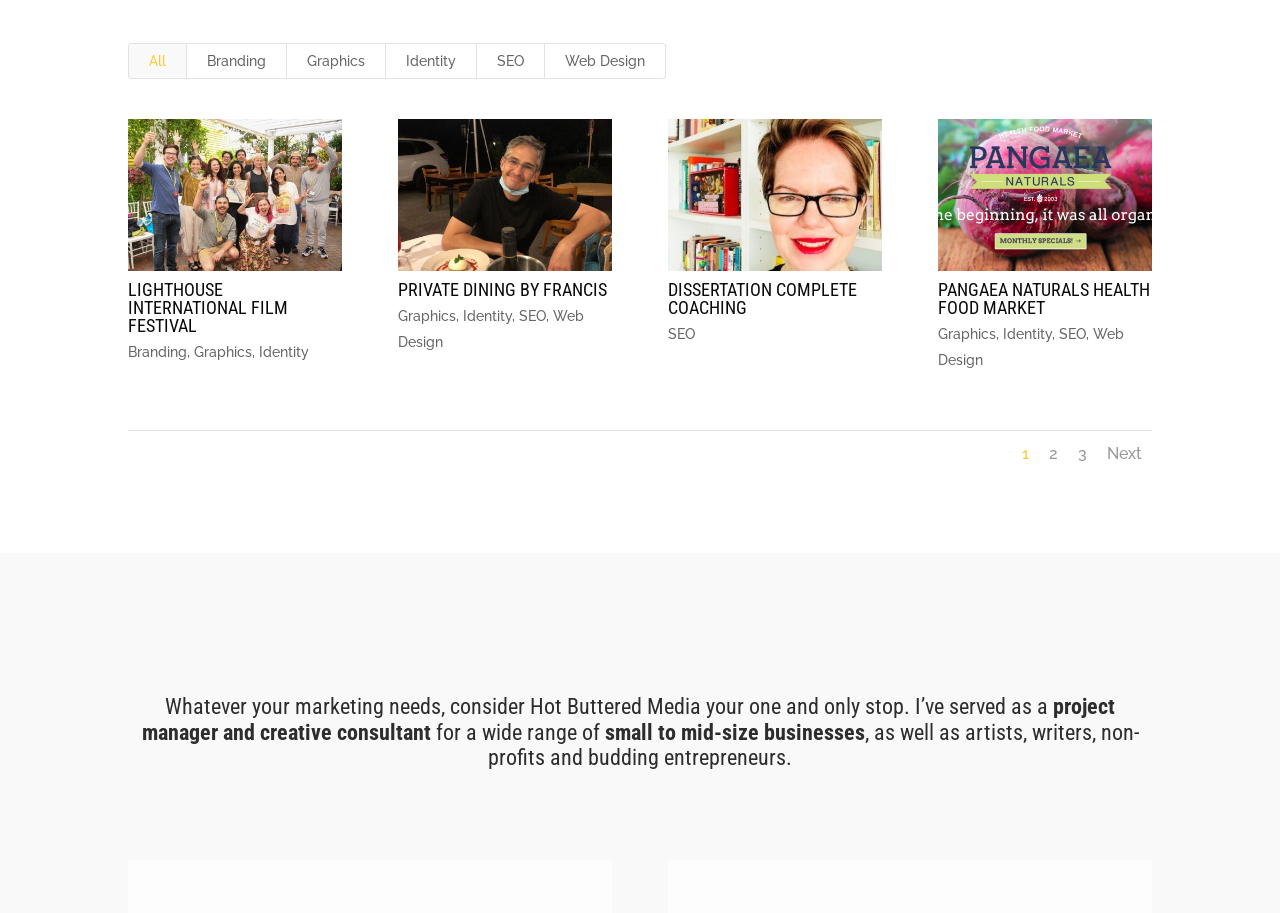Please determine the bounding box coordinates of the element's region to click in order to carry out the following instruction: "Click on 'Next' button". The coordinates should be four float numbers between 0 and 1, i.e., [left, top, right, bottom].

[0.865, 0.486, 0.892, 0.507]